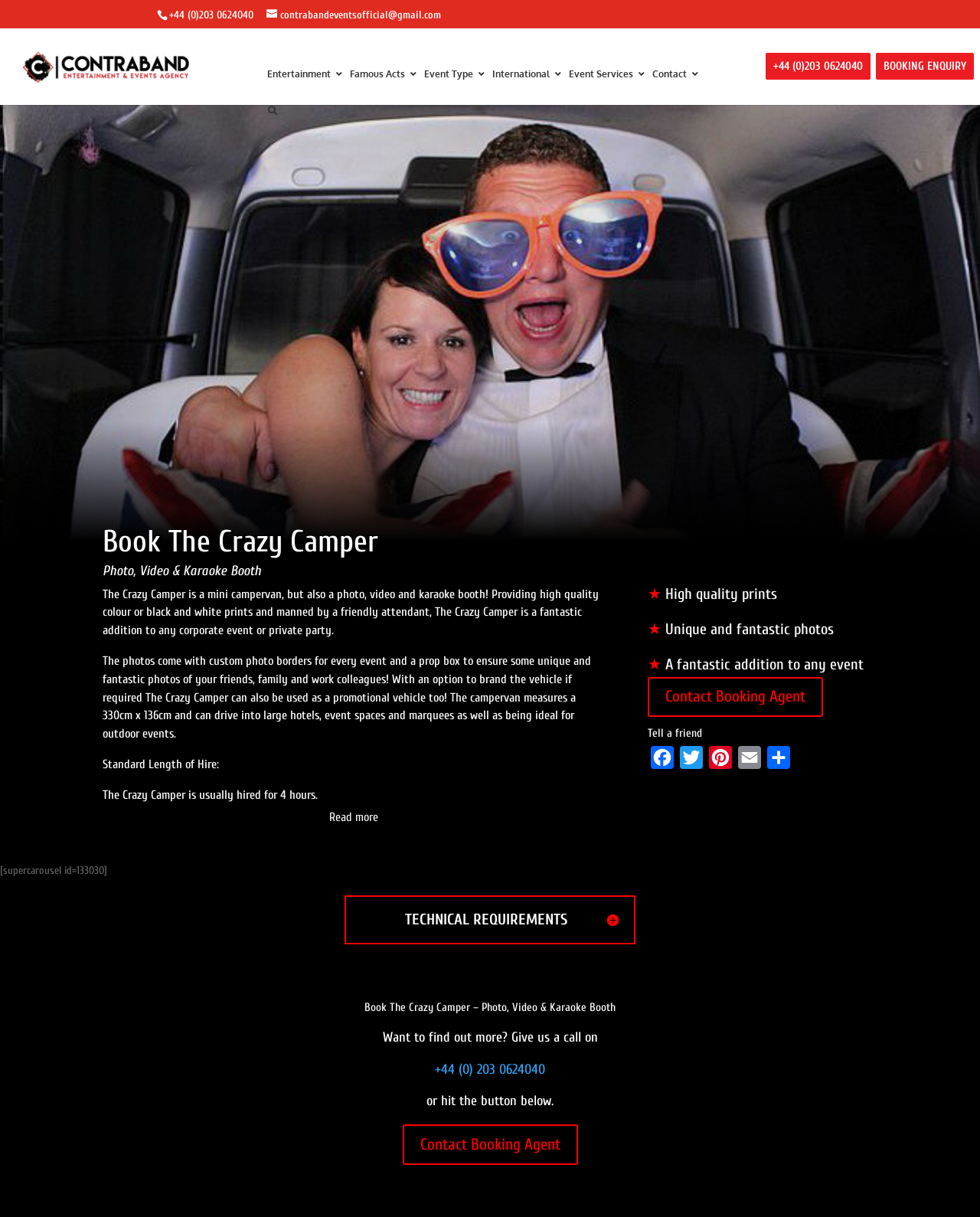Based on the image, provide a detailed response to the question:
What is The Crazy Camper?

Based on the webpage, The Crazy Camper is a mini campervan that also serves as a photo, video, and karaoke booth, providing high-quality prints and manned by a friendly attendant.